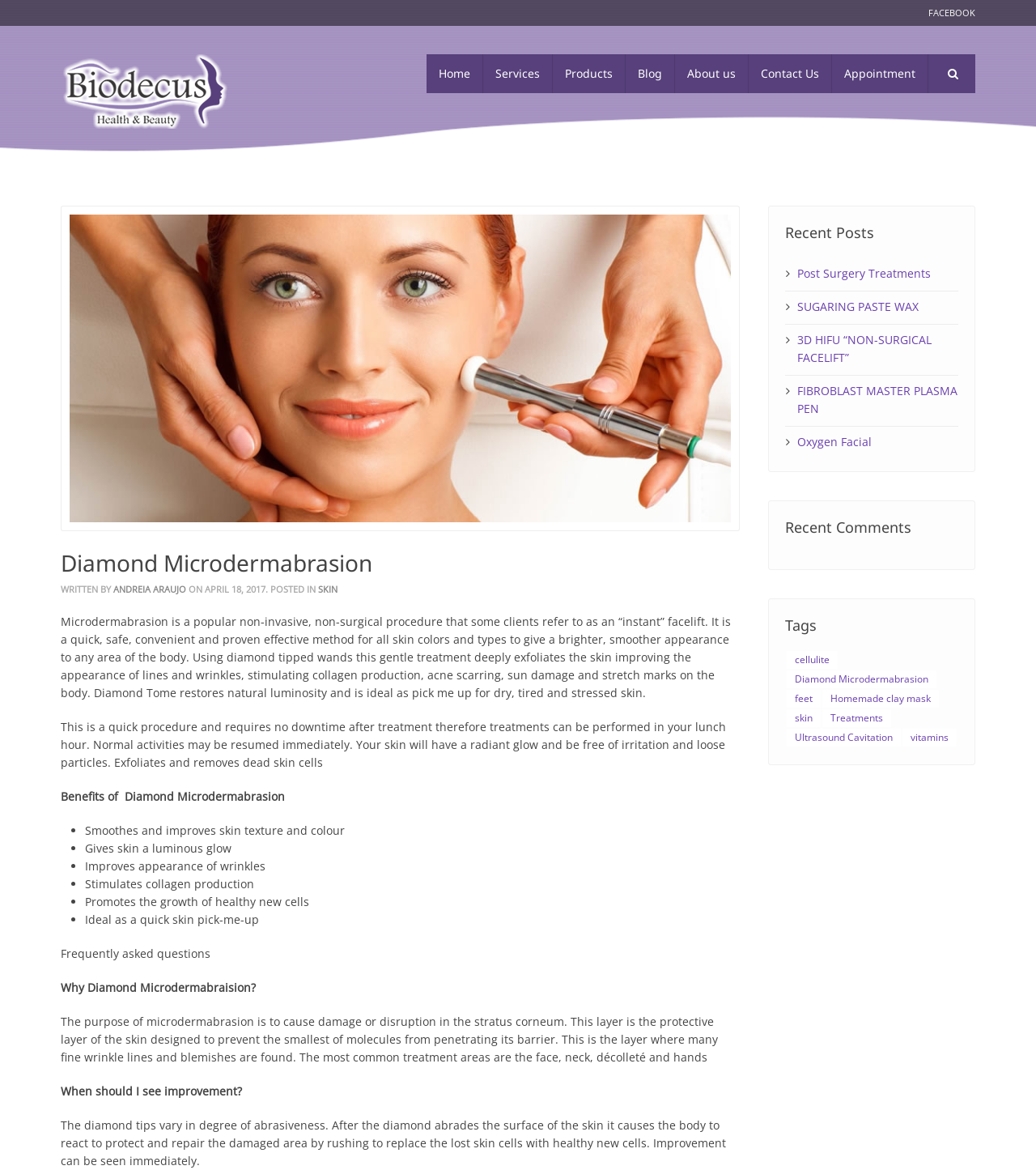Determine the bounding box coordinates of the area to click in order to meet this instruction: "Learn about 'Microdermabrasion' benefits".

[0.059, 0.674, 0.275, 0.687]